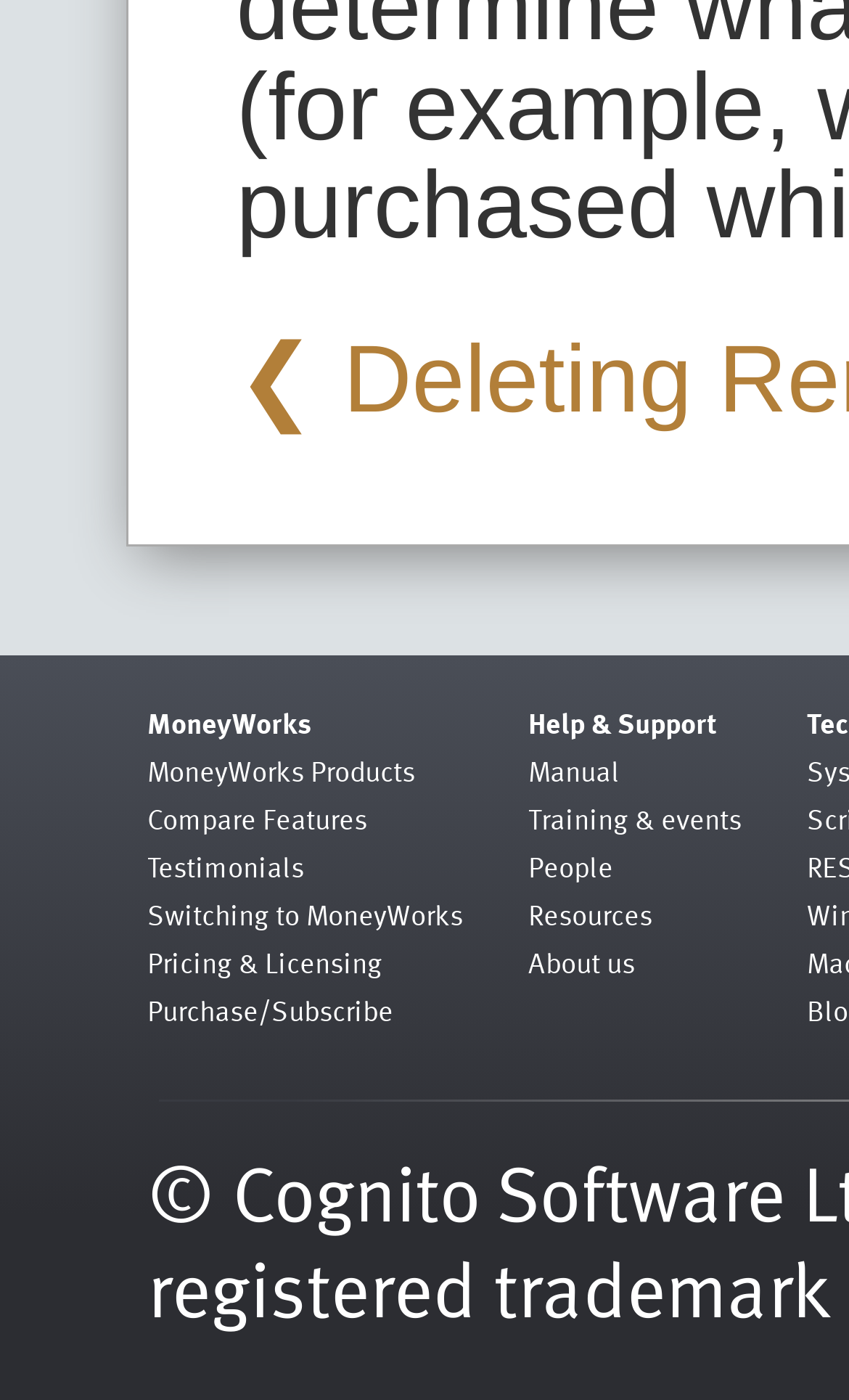Locate the bounding box coordinates of the element's region that should be clicked to carry out the following instruction: "Learn about the company". The coordinates need to be four float numbers between 0 and 1, i.e., [left, top, right, bottom].

[0.622, 0.672, 0.747, 0.703]